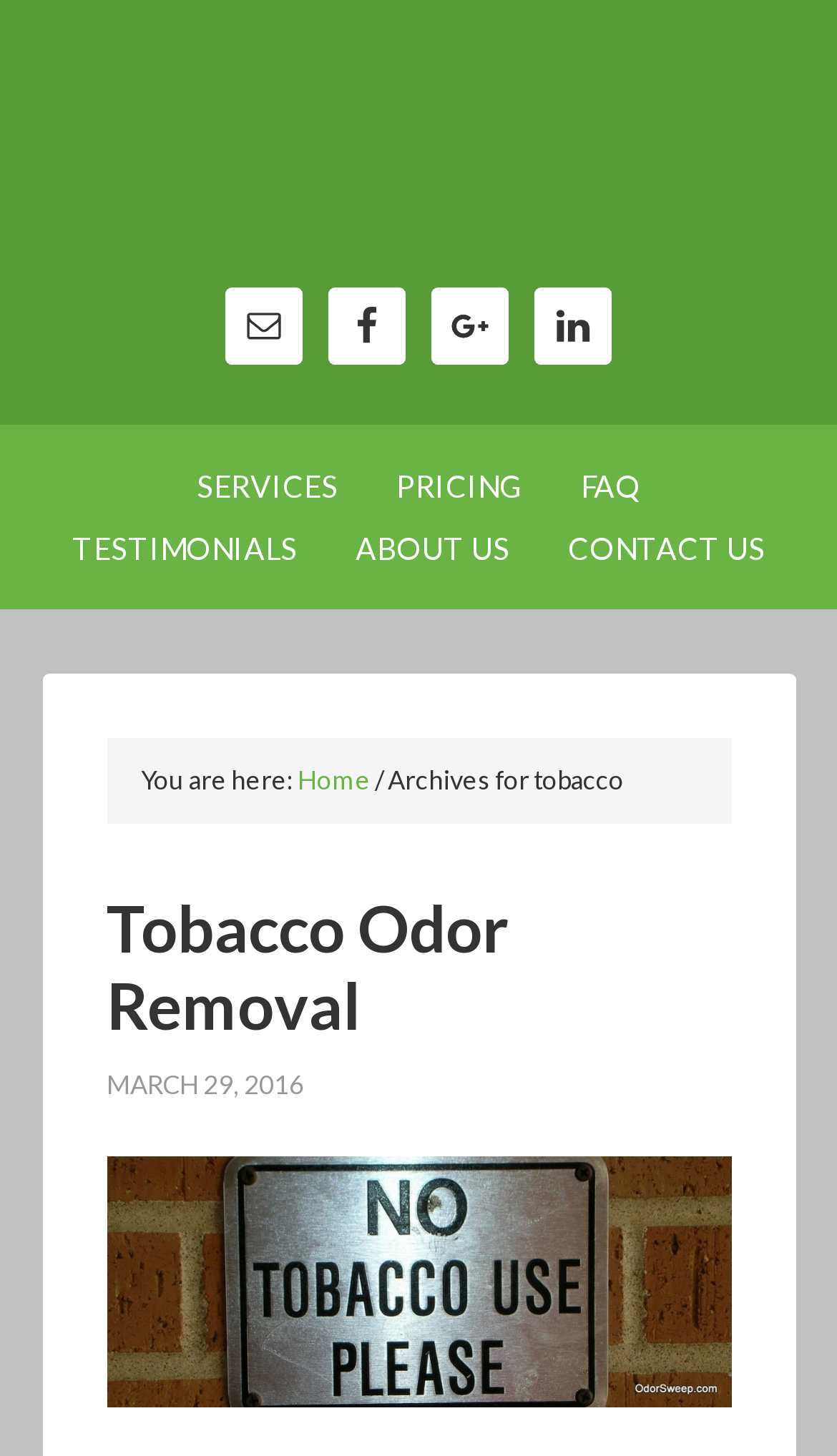Given the description of a UI element: "Facebook", identify the bounding box coordinates of the matching element in the webpage screenshot.

[0.392, 0.197, 0.485, 0.25]